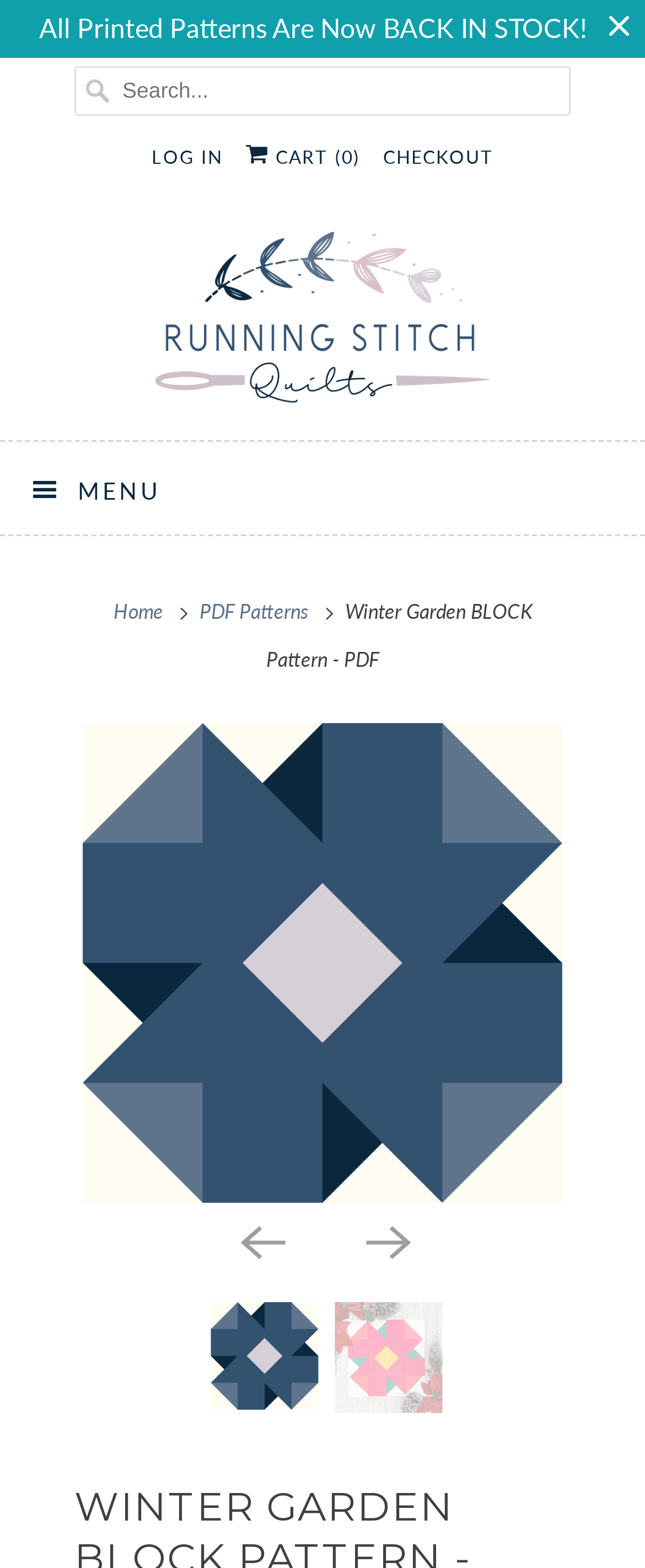How many items are in the cart?
Look at the screenshot and respond with one word or a short phrase.

0